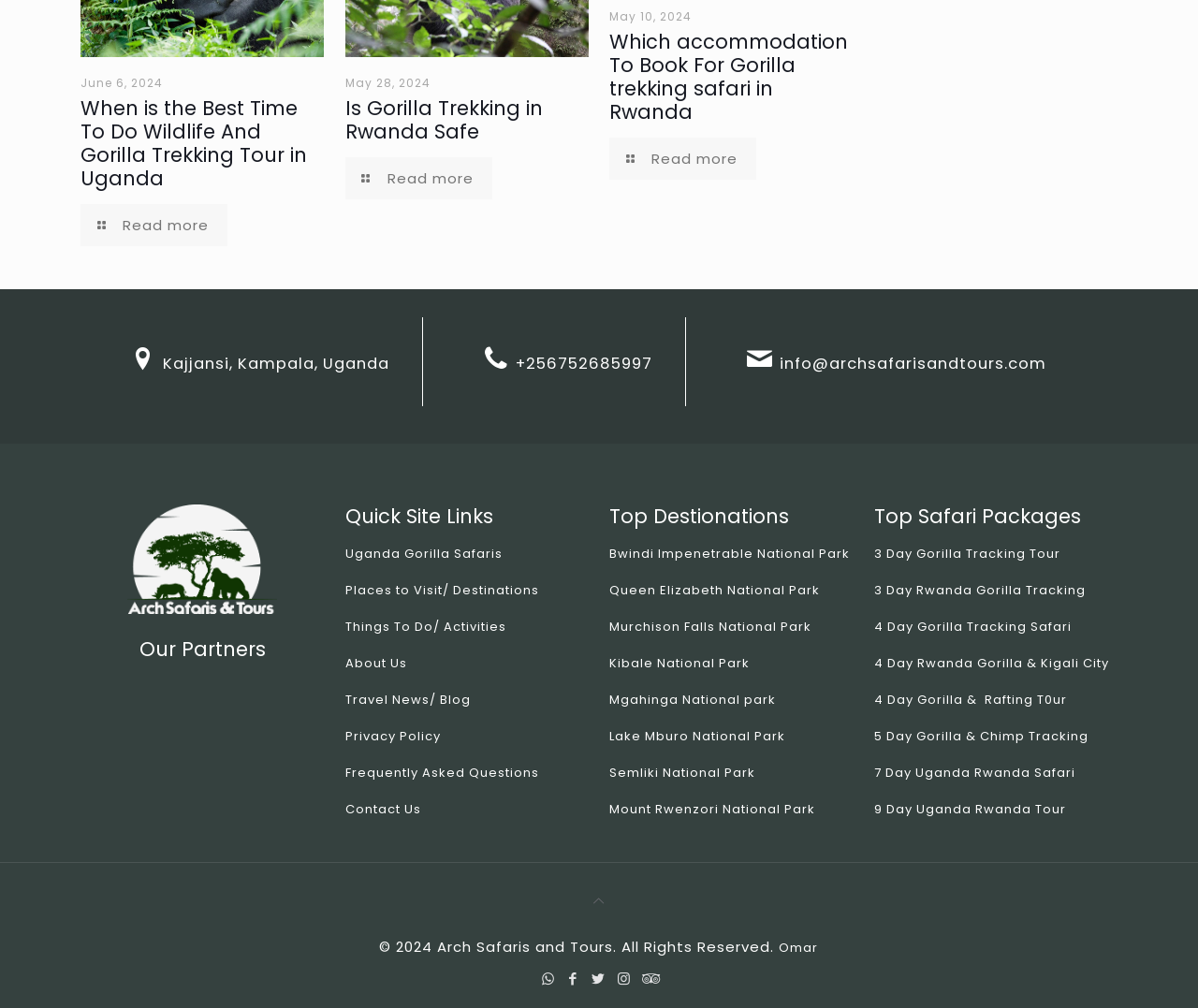Find the bounding box of the element with the following description: "Kibale National Park". The coordinates must be four float numbers between 0 and 1, formatted as [left, top, right, bottom].

[0.509, 0.649, 0.626, 0.666]